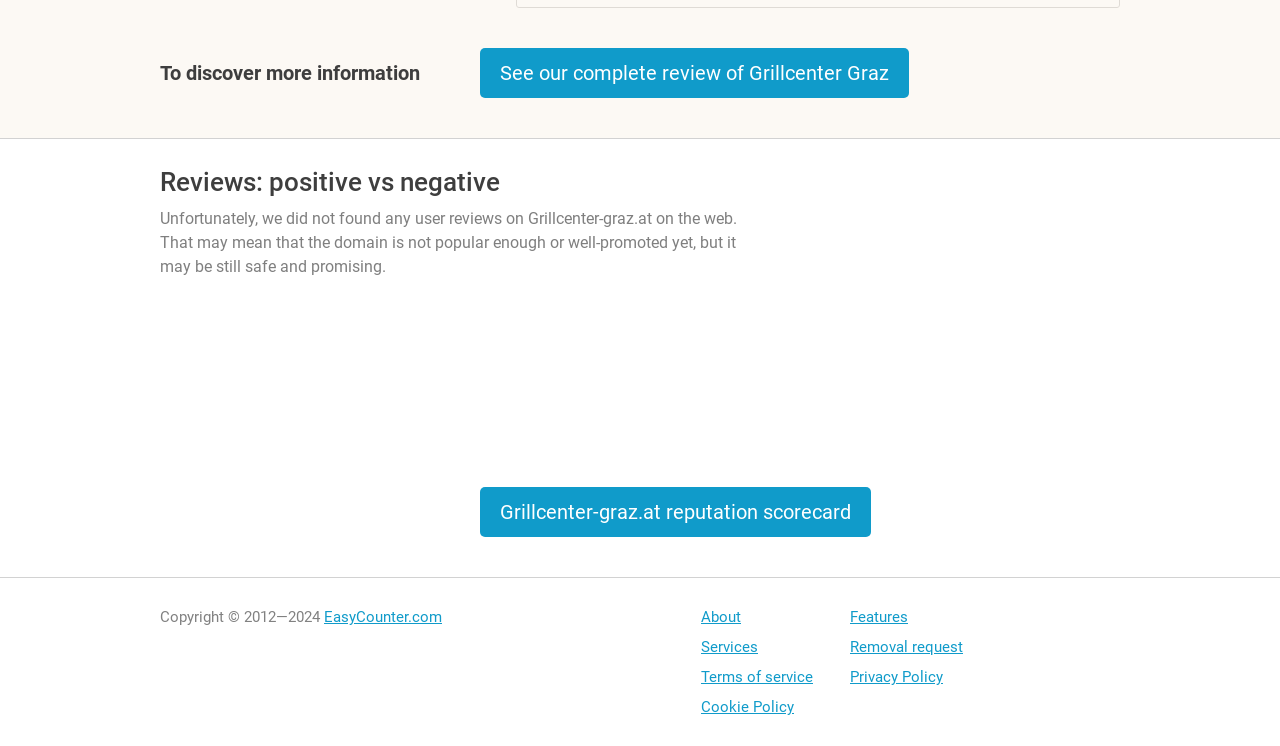What is the copyright year range of the website?
Using the image, answer in one word or phrase.

2012—2024